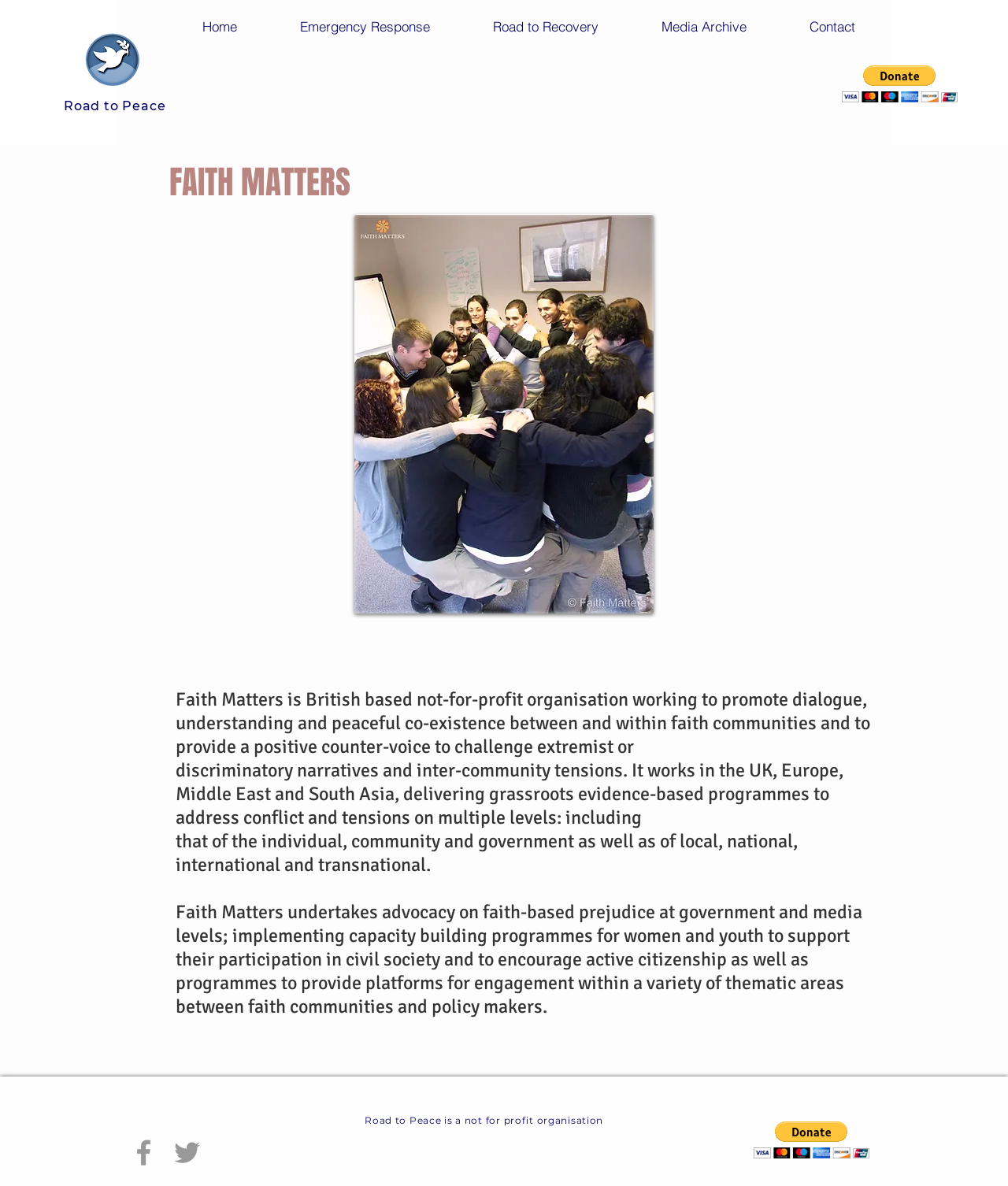Find and provide the bounding box coordinates for the UI element described with: "Media Archive".

[0.625, 0.007, 0.772, 0.038]